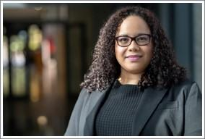Illustrate the image with a detailed caption.

The image features Rebecca Brückmann, who is positioned confidently and looks directly at the camera, wearing glasses and a professional black outfit. Her curly hair frames her face, and she embodies a demeanor of professionalism and approachability. In the background, there are soft, blurred lights that suggest a scholarly environment, hinting at a setting related to academia or a conference. Rebecca is an assistant professor specializing in the history of North America within a transcultural context at Ruhr-University Bochum. She is known for her contributions to discussions around social movements, including her keynote presentation entitled "#BlackLivesMatter: Historical Roots and Ruptures in the Black Freedom Struggle." This image serves to highlight her role as a prominent speaker at an event focused on transformative social issues and justice.